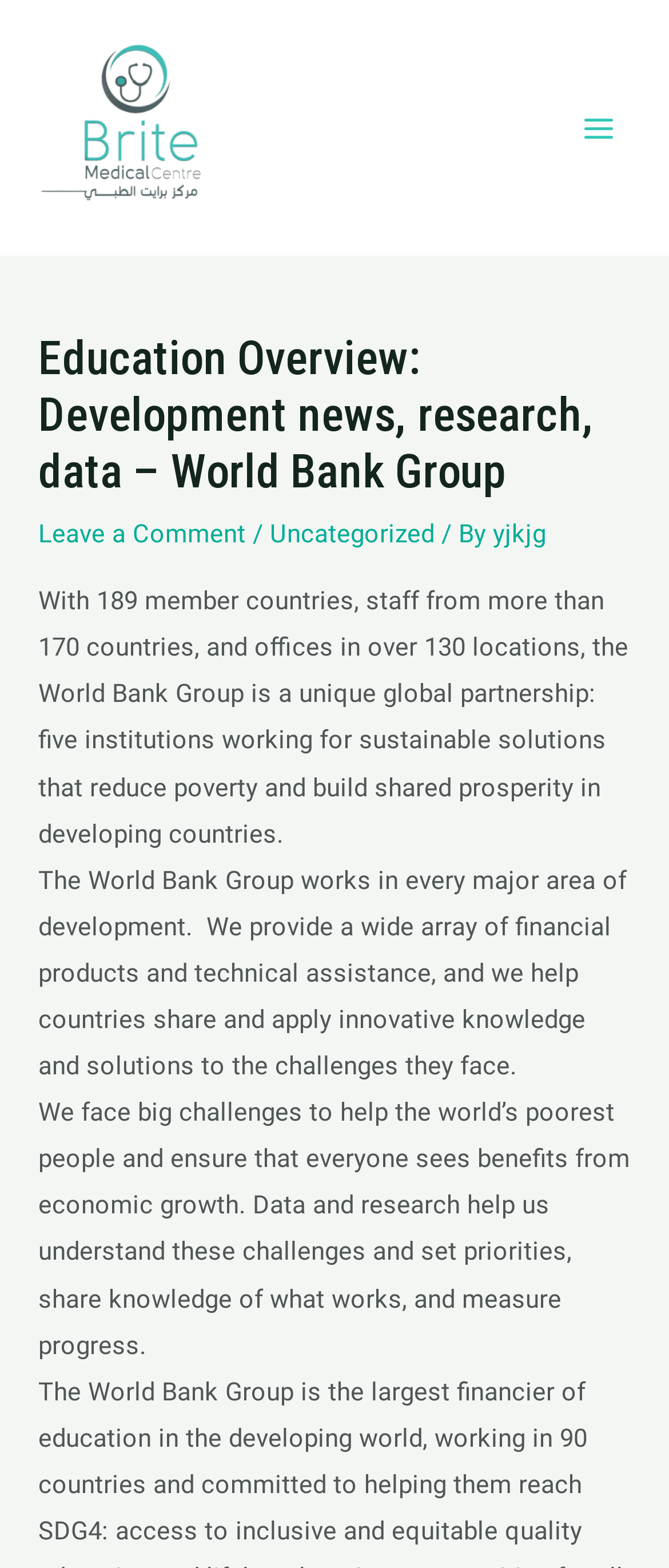Provide a one-word or brief phrase answer to the question:
Where is the main menu button located?

top right